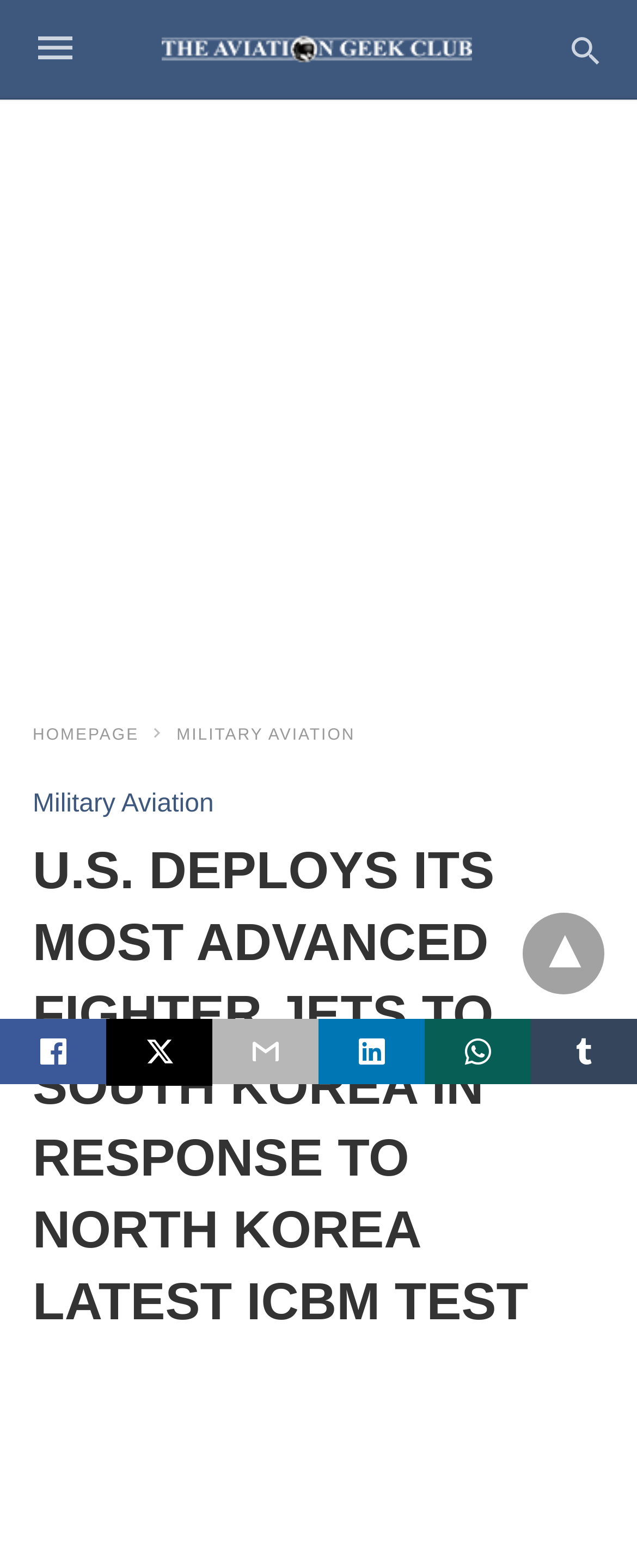Is there a search function available?
Refer to the screenshot and answer in one word or phrase.

Yes